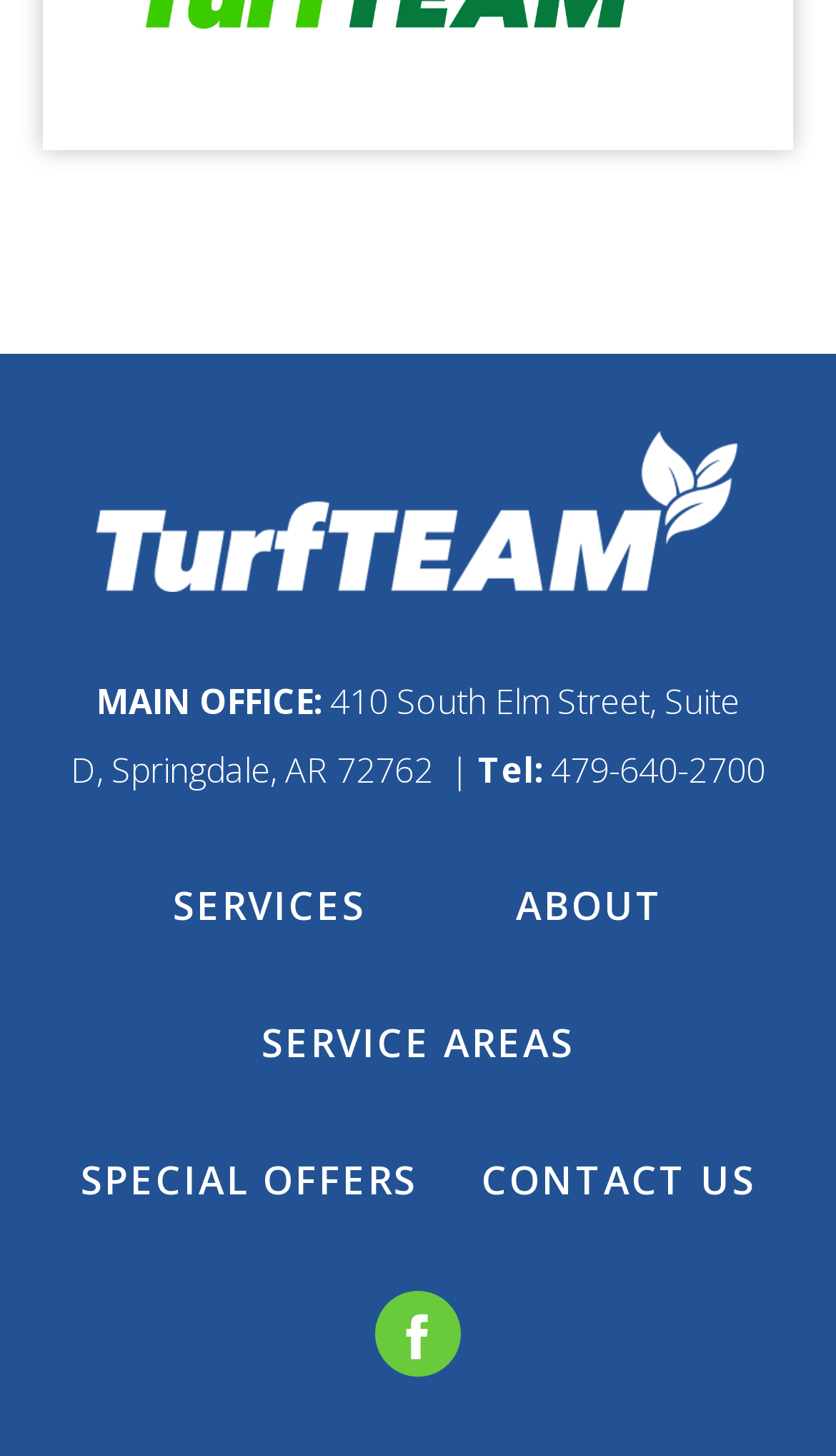Given the description Special Offers, predict the bounding box coordinates of the UI element. Ensure the coordinates are in the format (top-left x, top-left y, bottom-right x, bottom-right y) and all values are between 0 and 1.

[0.096, 0.792, 0.499, 0.828]